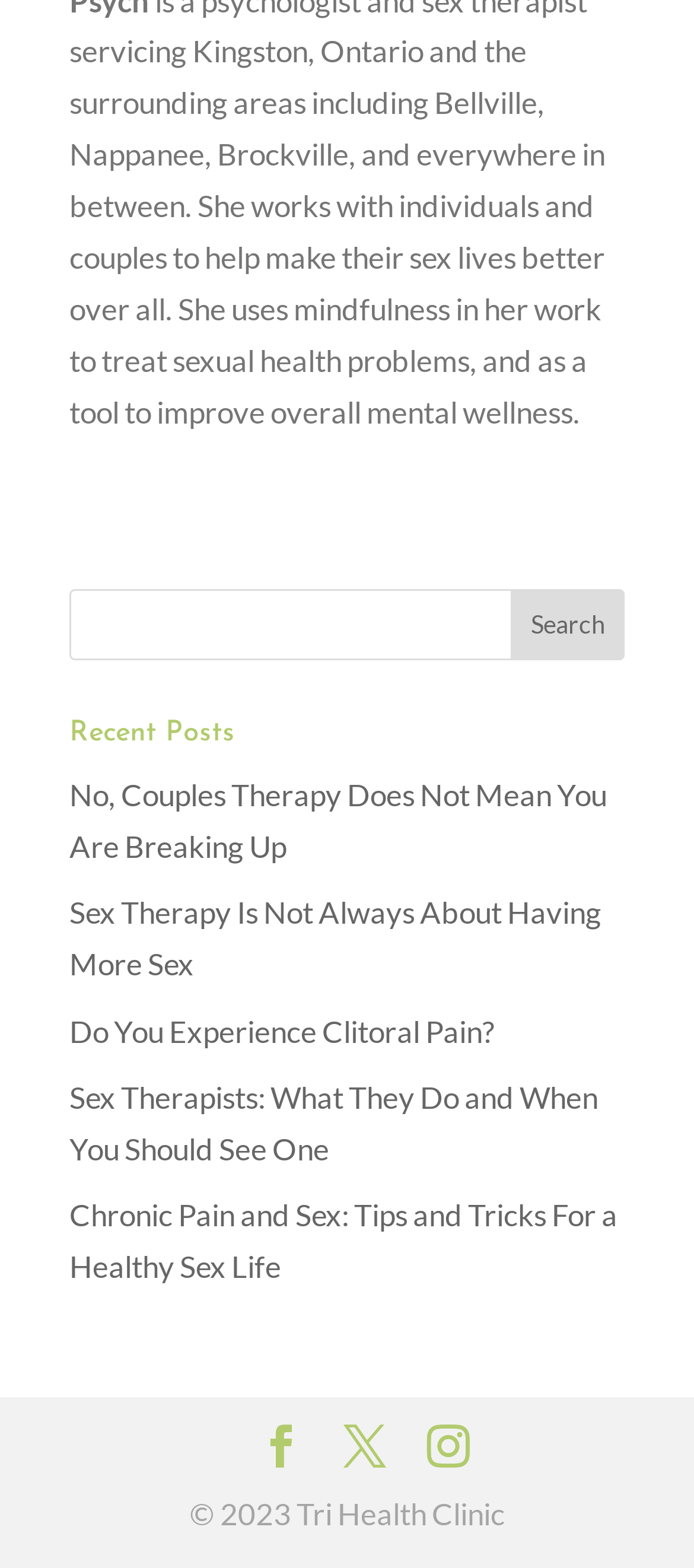Locate the bounding box coordinates of the clickable region necessary to complete the following instruction: "learn about sex therapy". Provide the coordinates in the format of four float numbers between 0 and 1, i.e., [left, top, right, bottom].

[0.1, 0.57, 0.867, 0.627]